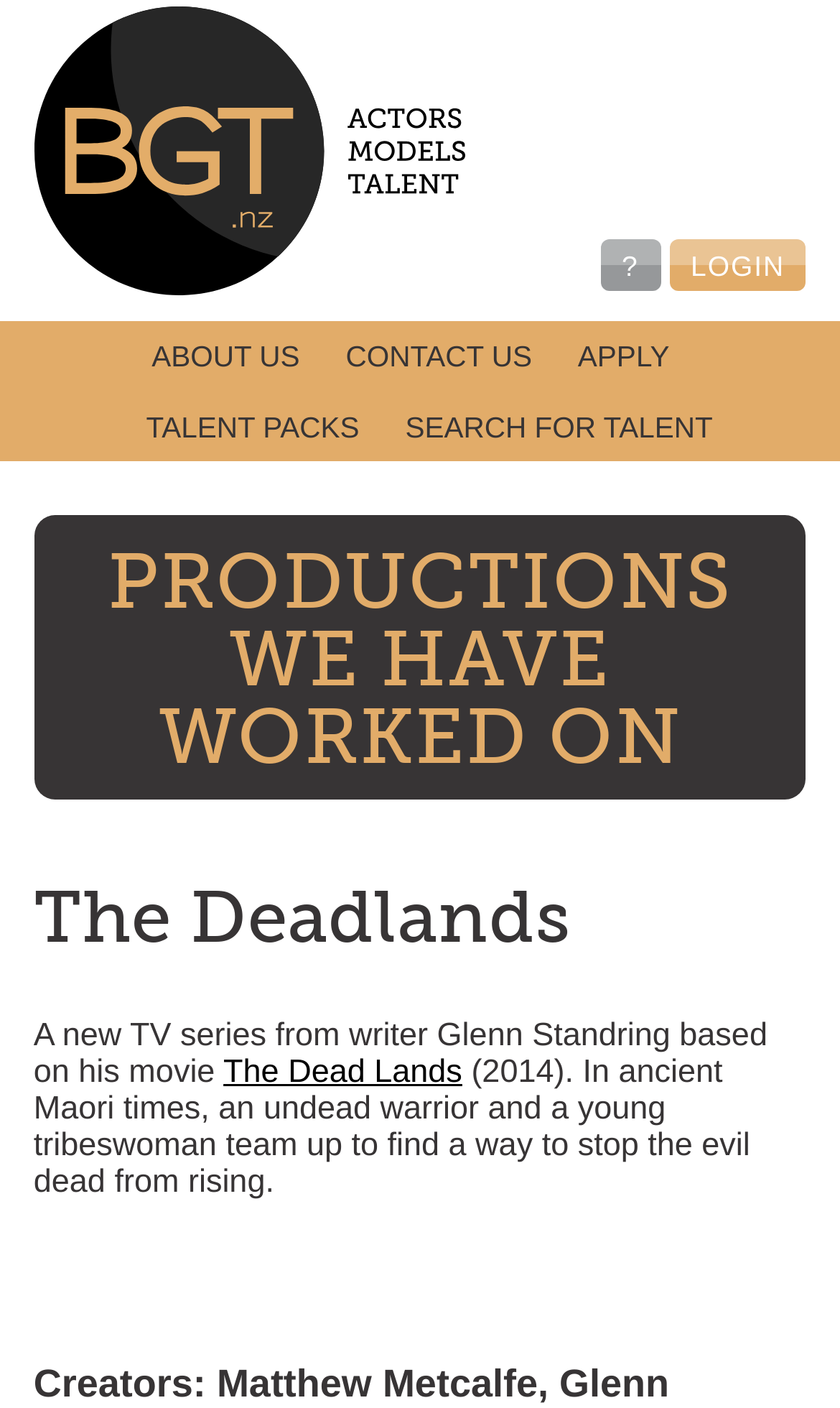What is the name of the TV series mentioned?
Please ensure your answer to the question is detailed and covers all necessary aspects.

I found the answer by looking at the heading element 'The Deadlands' and its corresponding description, which mentions a TV series from writer Glenn Standring.